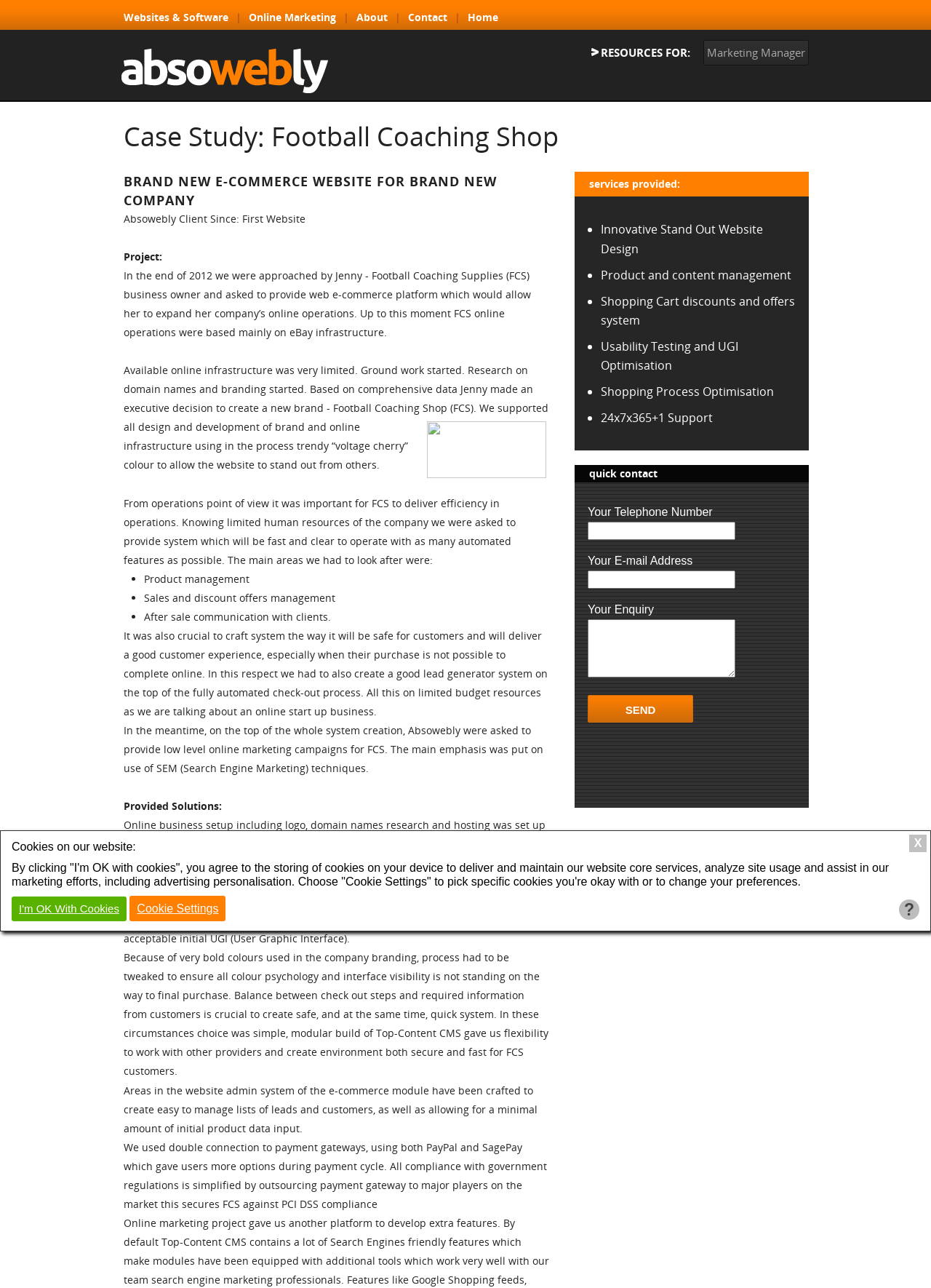Please pinpoint the bounding box coordinates for the region I should click to adhere to this instruction: "Click on 'Marketing Manager'".

[0.755, 0.031, 0.868, 0.051]